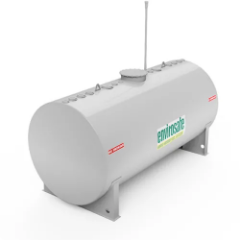What is the brand name on the tank?
Please provide a detailed answer to the question.

The caption states that the tank bears the logo of 'envirosafe', indicating the brand name of the tank and its commitment to environmentally responsible fuel storage solutions.